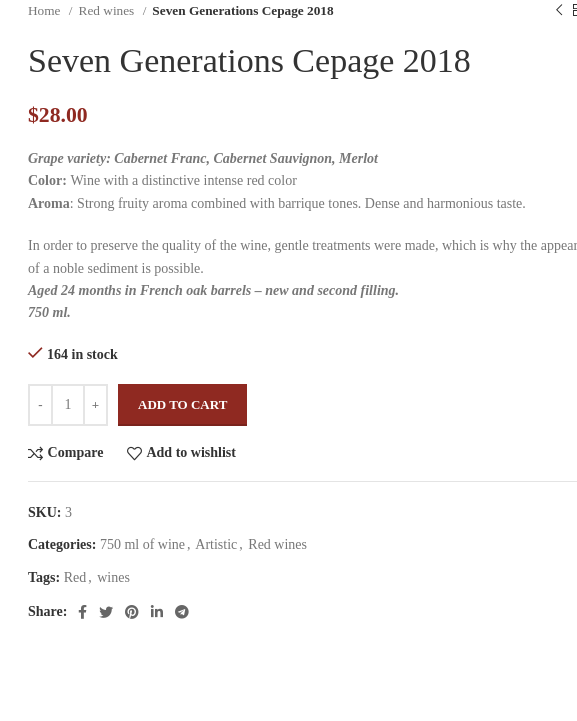What are the grape varieties of the wine?
Using the image provided, answer with just one word or phrase.

Cabernet Franc, Cabernet Sauvignon, and Merlot